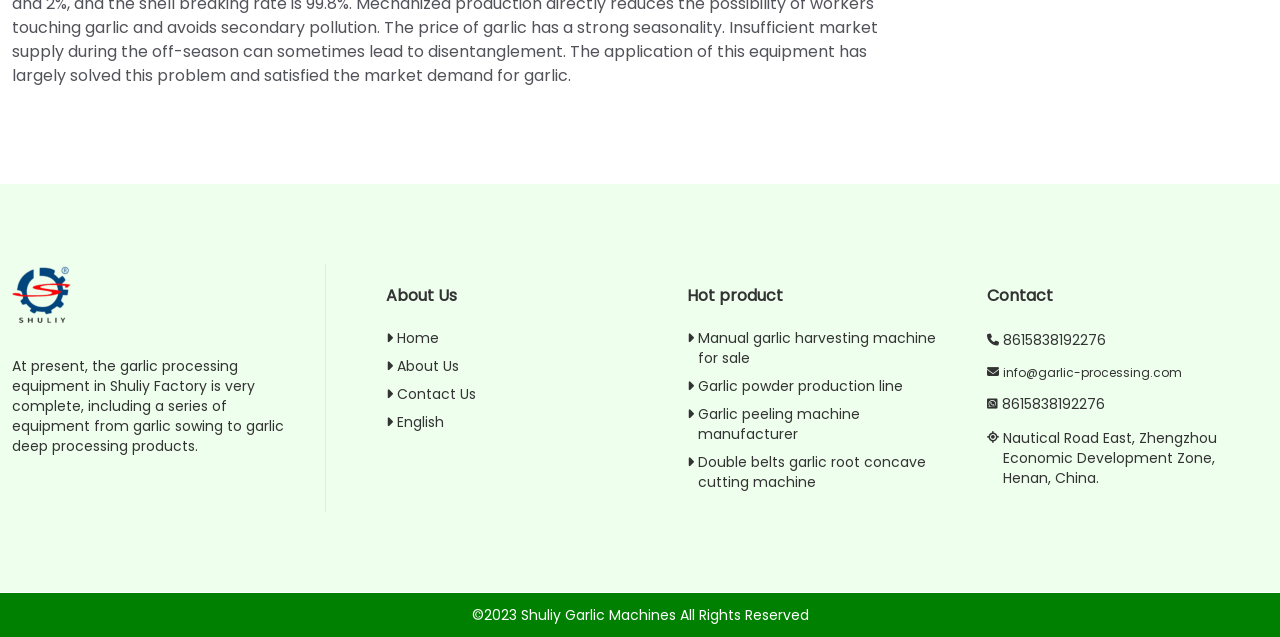Please provide a comprehensive response to the question based on the details in the image: How many links are there under the 'Hot product' heading?

Under the 'Hot product' heading, there are four links: 'Manual garlic harvesting machine for sale', 'Garlic powder production line', 'Garlic peeling machine manufacturer', and 'Double belts garlic root concave cutting machine'.